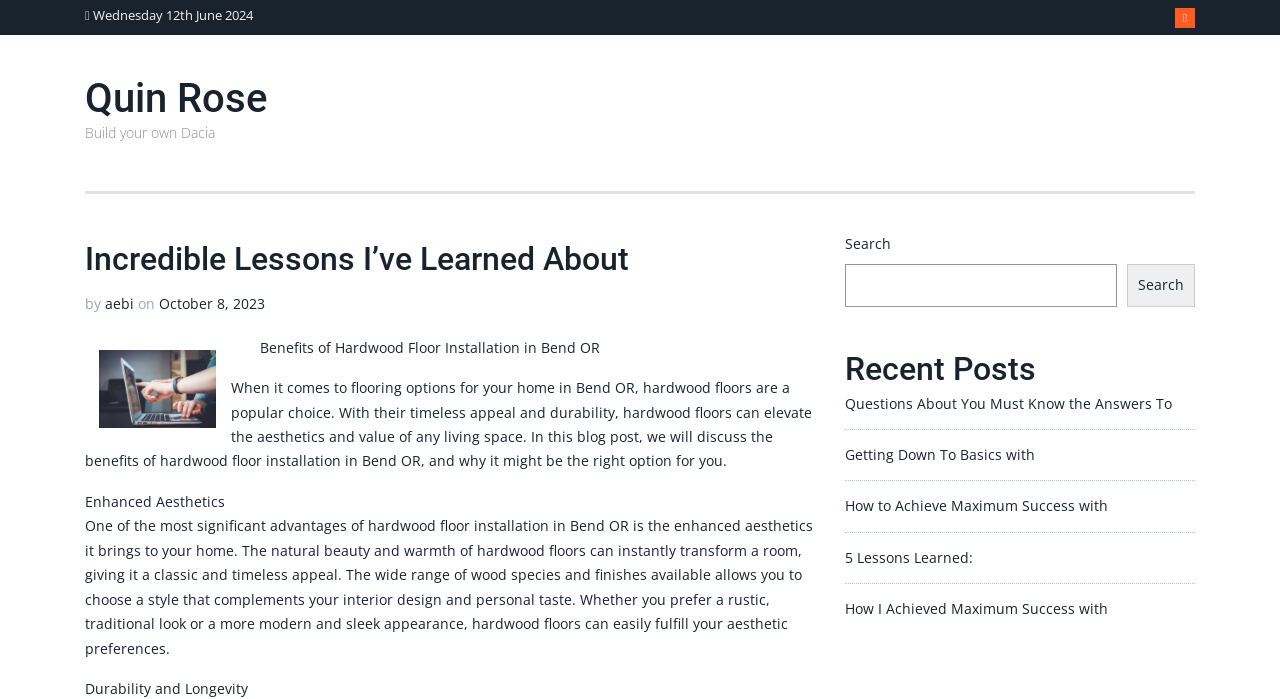Show the bounding box coordinates for the element that needs to be clicked to execute the following instruction: "Share the article on Mastodon". Provide the coordinates in the form of four float numbers between 0 and 1, i.e., [left, top, right, bottom].

None